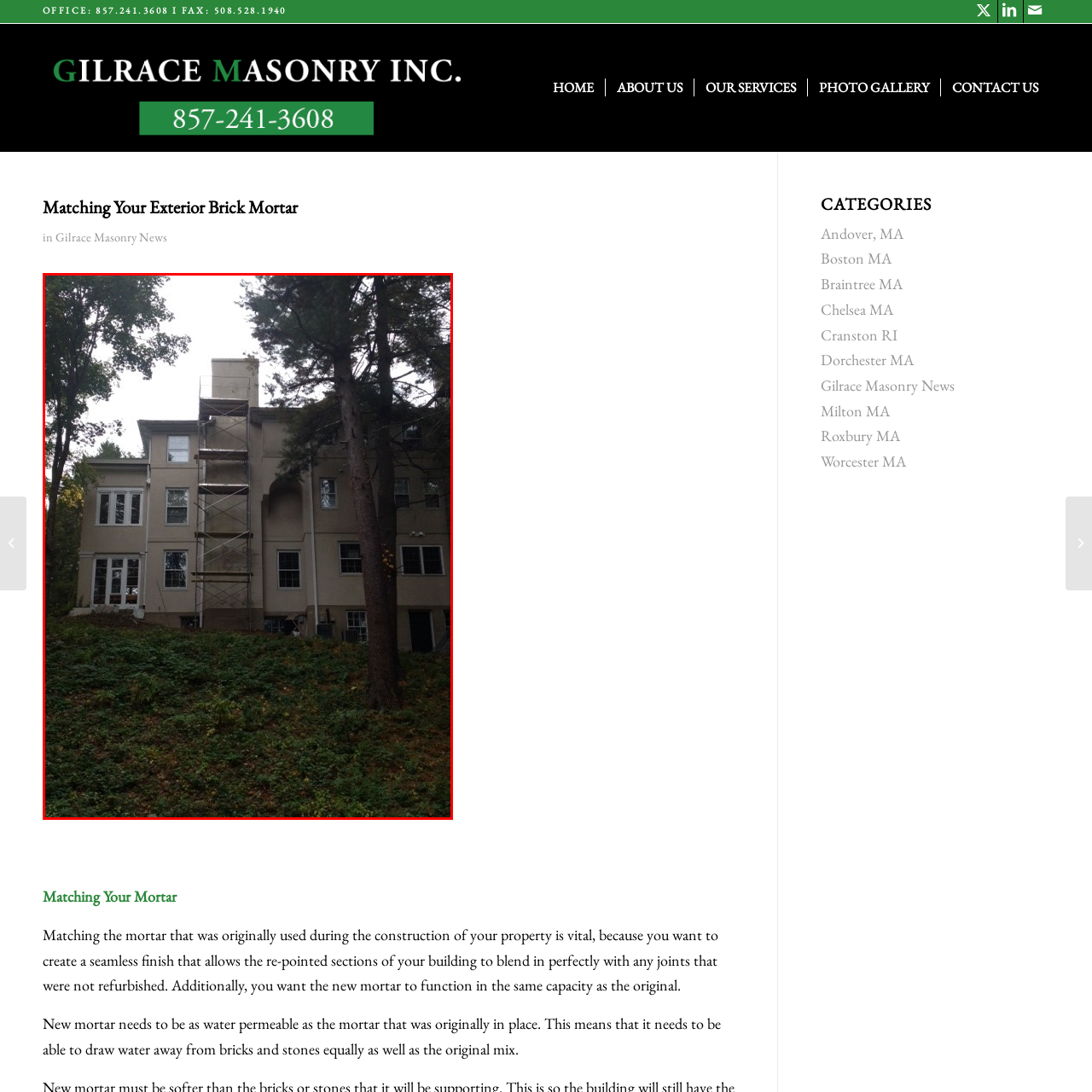What color is the facade of the building?
Take a look at the image highlighted by the red bounding box and provide a detailed answer to the question.

The building features a blend of stylized architectural elements, characterized by large windows that allow ample natural light and are framed with white trim, set against a muted beige facade.